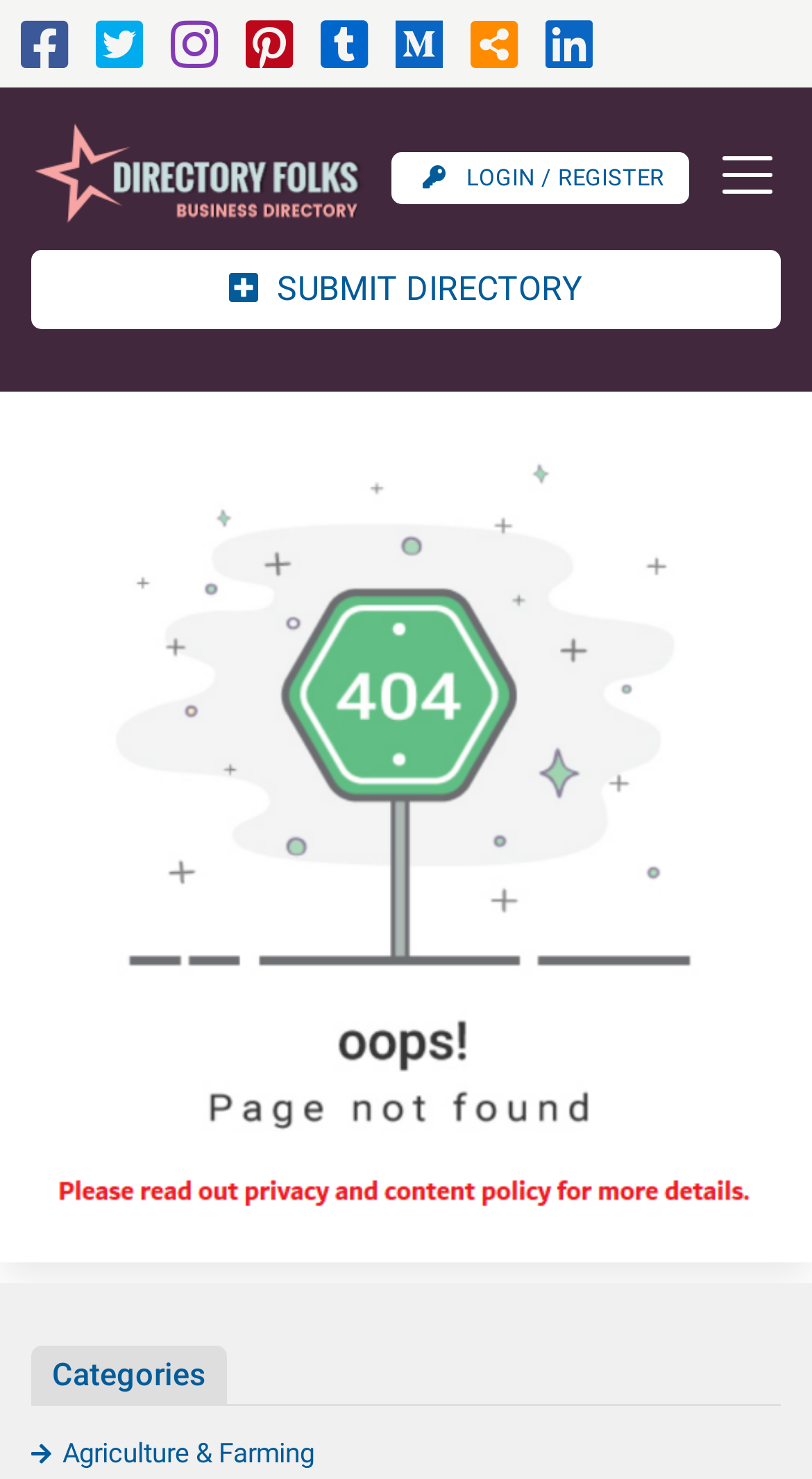Using the information in the image, could you please answer the following question in detail:
How many main sections are there on the webpage?

I analyzed the structure of the webpage and found three main sections: the top section with social media links and login/register button, the middle section with an error page image, and the bottom section with categories.